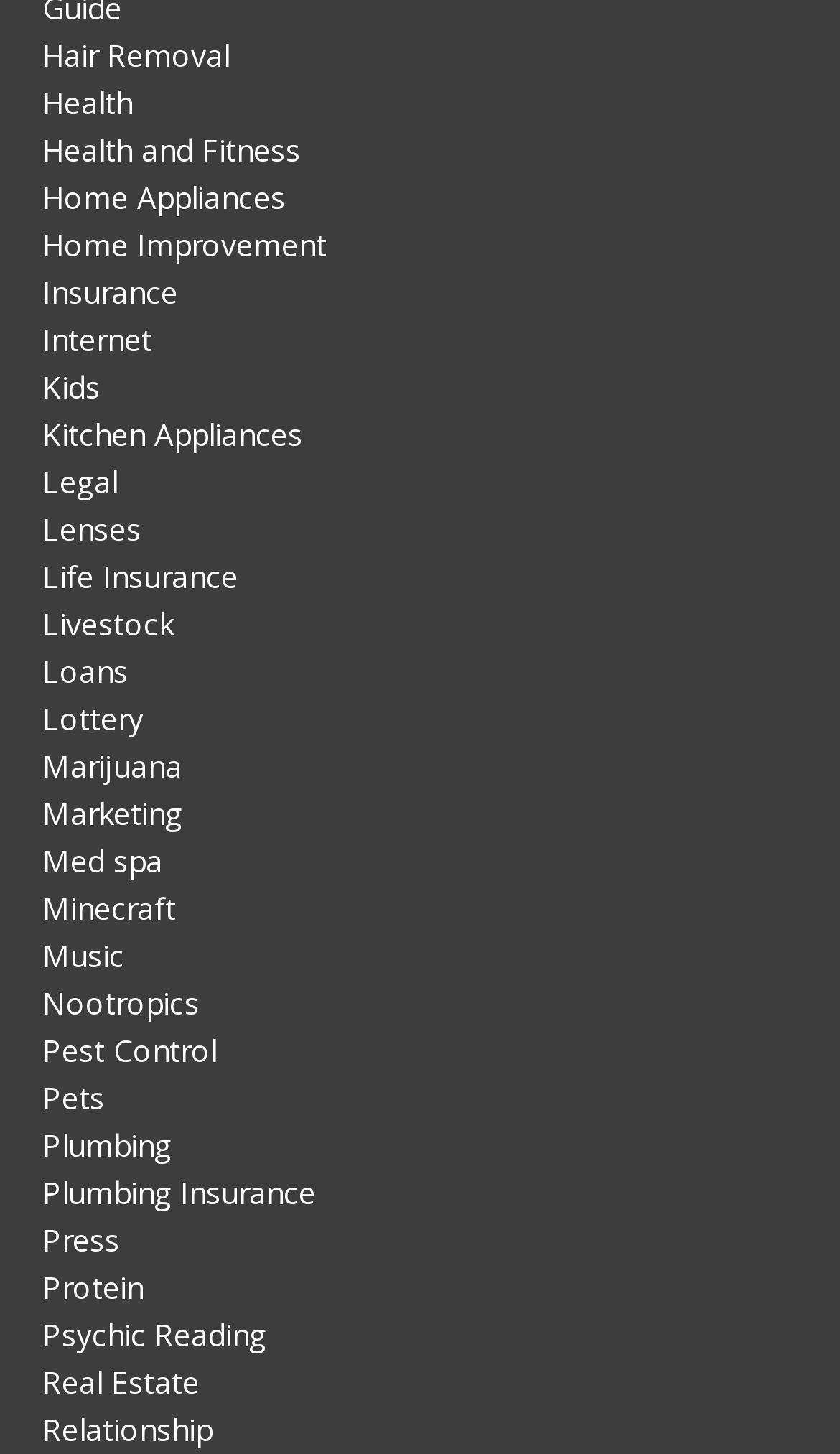What is the vertical position of the 'Insurance' category?
Examine the image and give a concise answer in one word or a short phrase.

Above 'Internet'